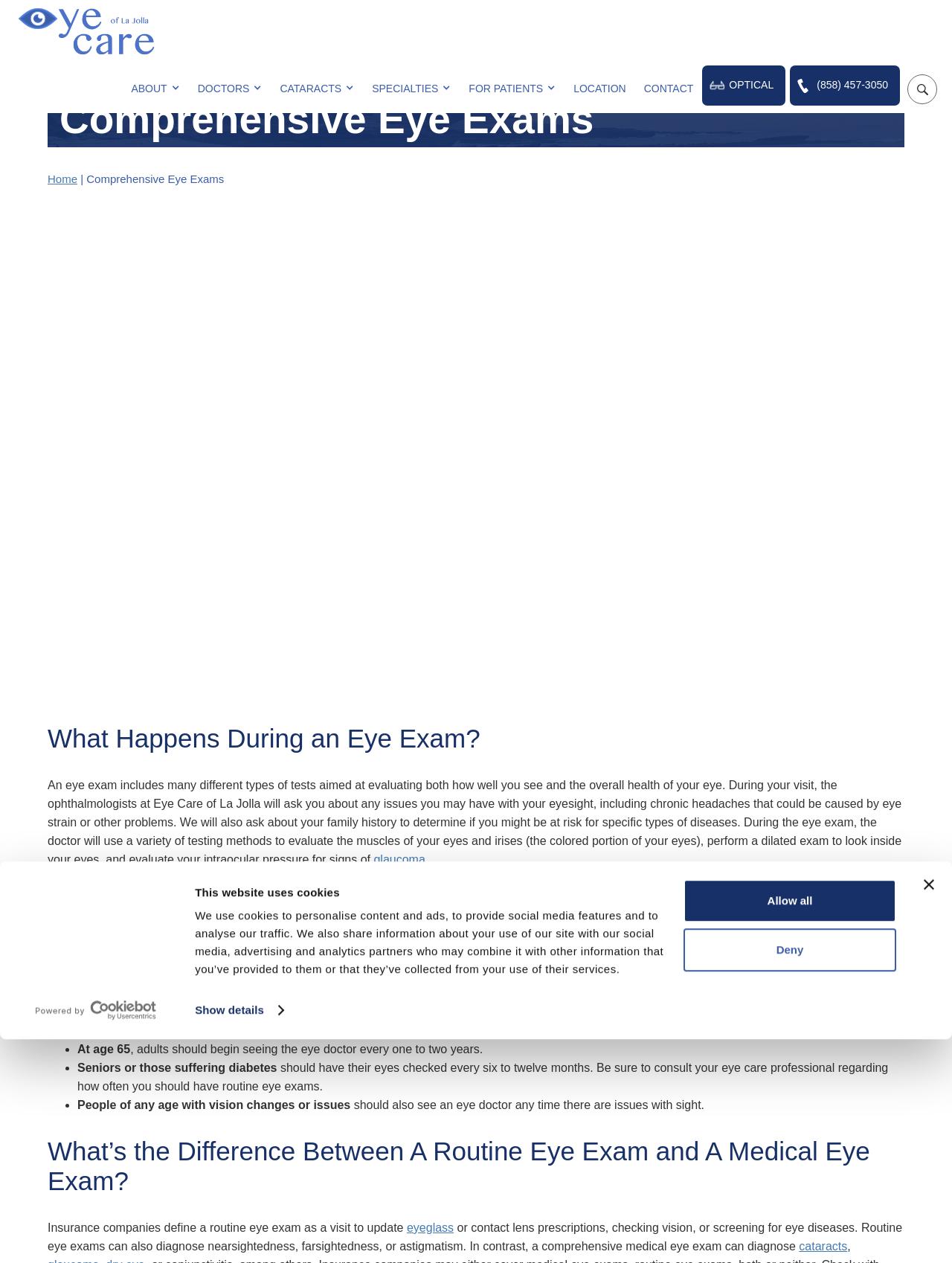Provide the bounding box for the UI element matching this description: "Specialties".

[0.381, 0.052, 0.483, 0.09]